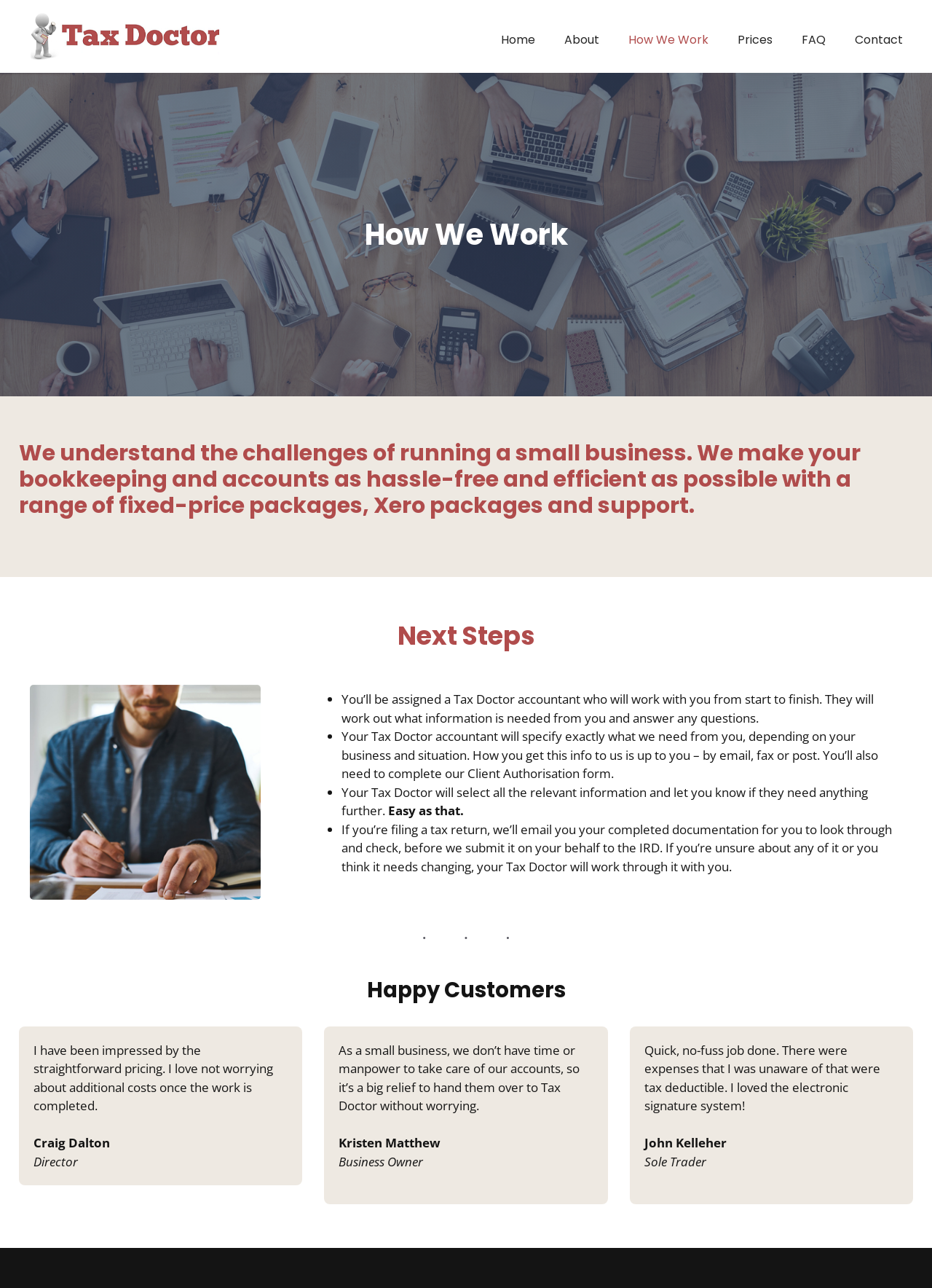Extract the bounding box coordinates of the UI element described: "Home". Provide the coordinates in the format [left, top, right, bottom] with values ranging from 0 to 1.

None